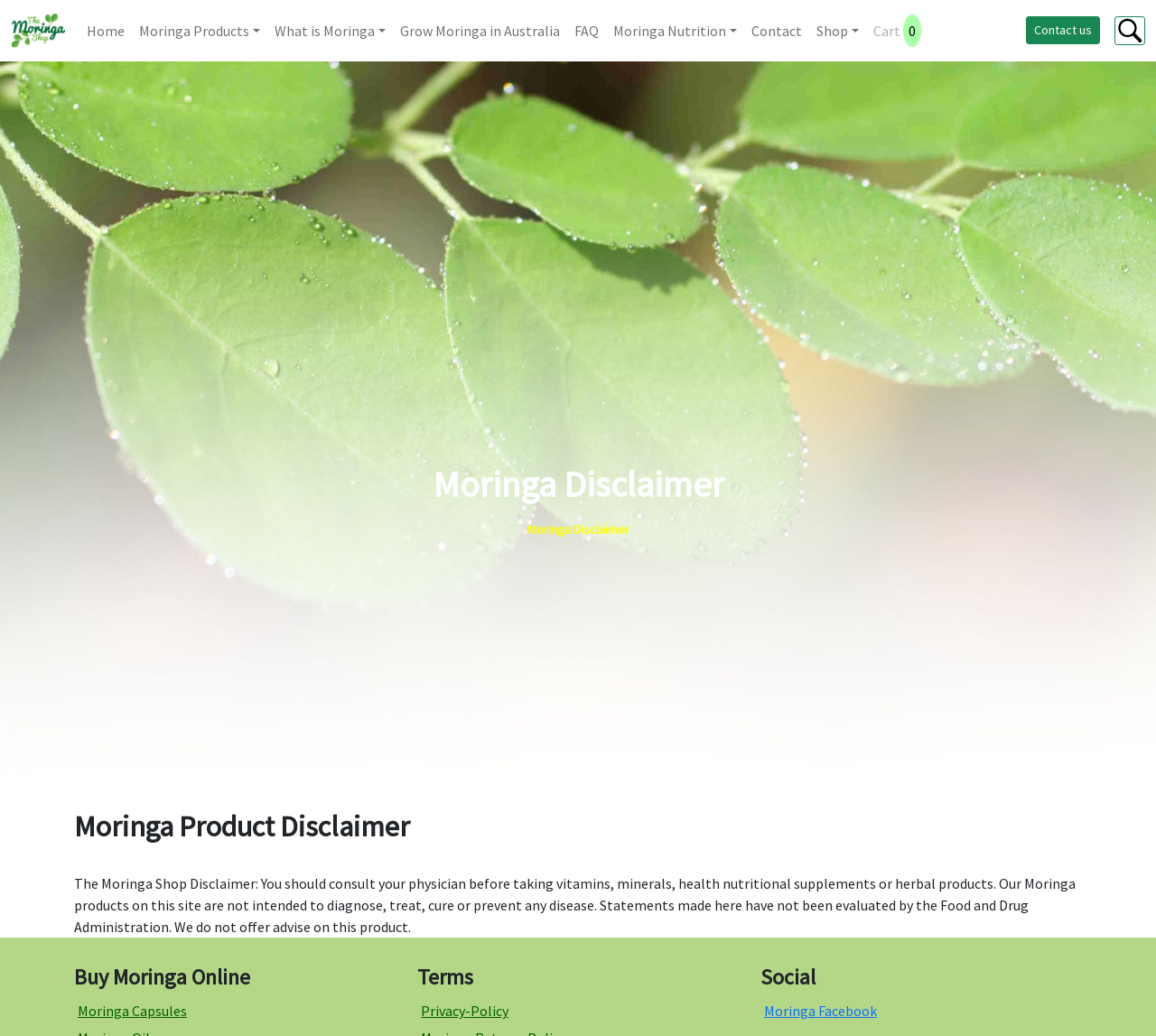What social media platform is linked from this webpage?
Please provide a single word or phrase as your answer based on the screenshot.

Facebook